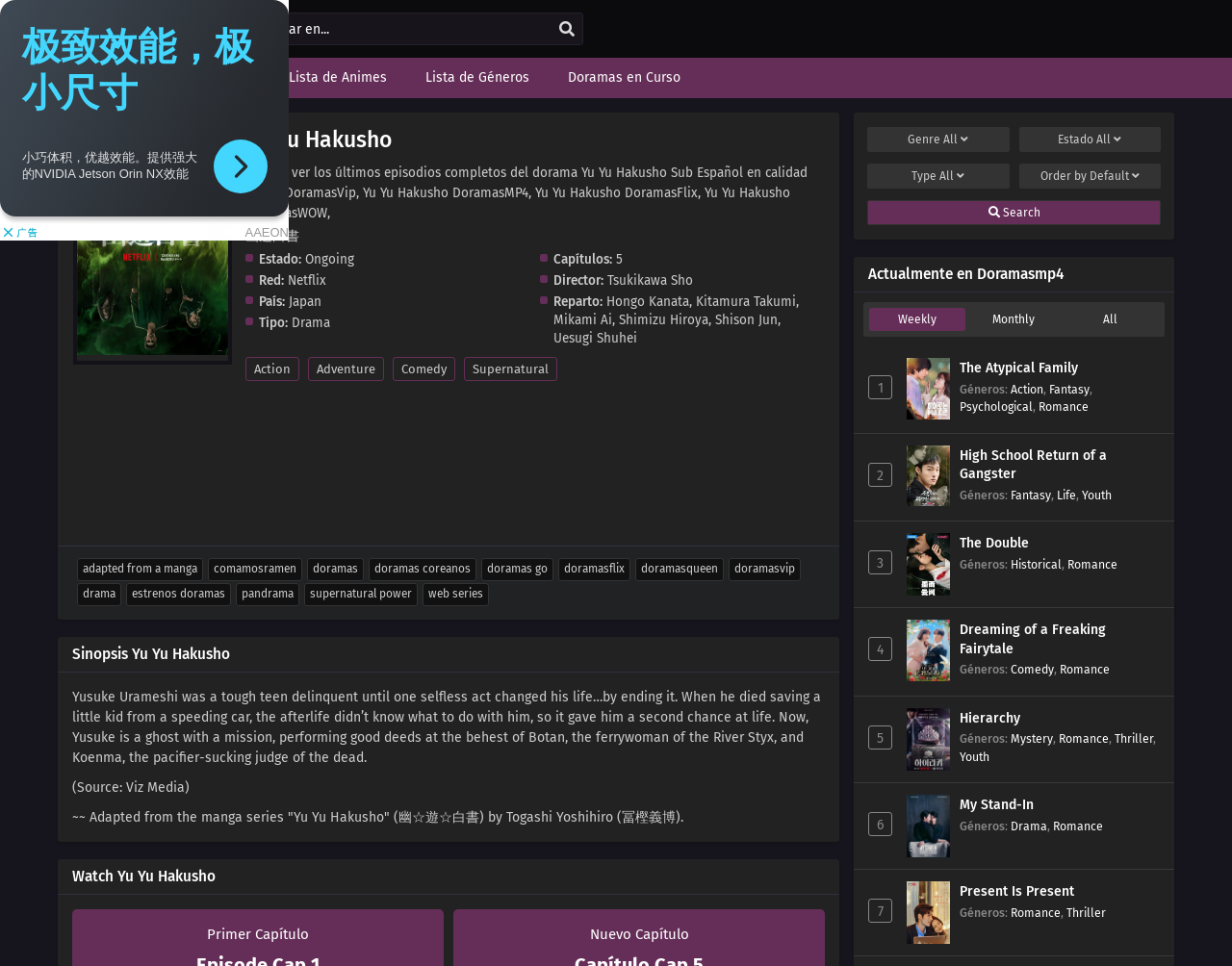Answer briefly with one word or phrase:
What is the country of origin of Yu Yu Hakusho?

Japan